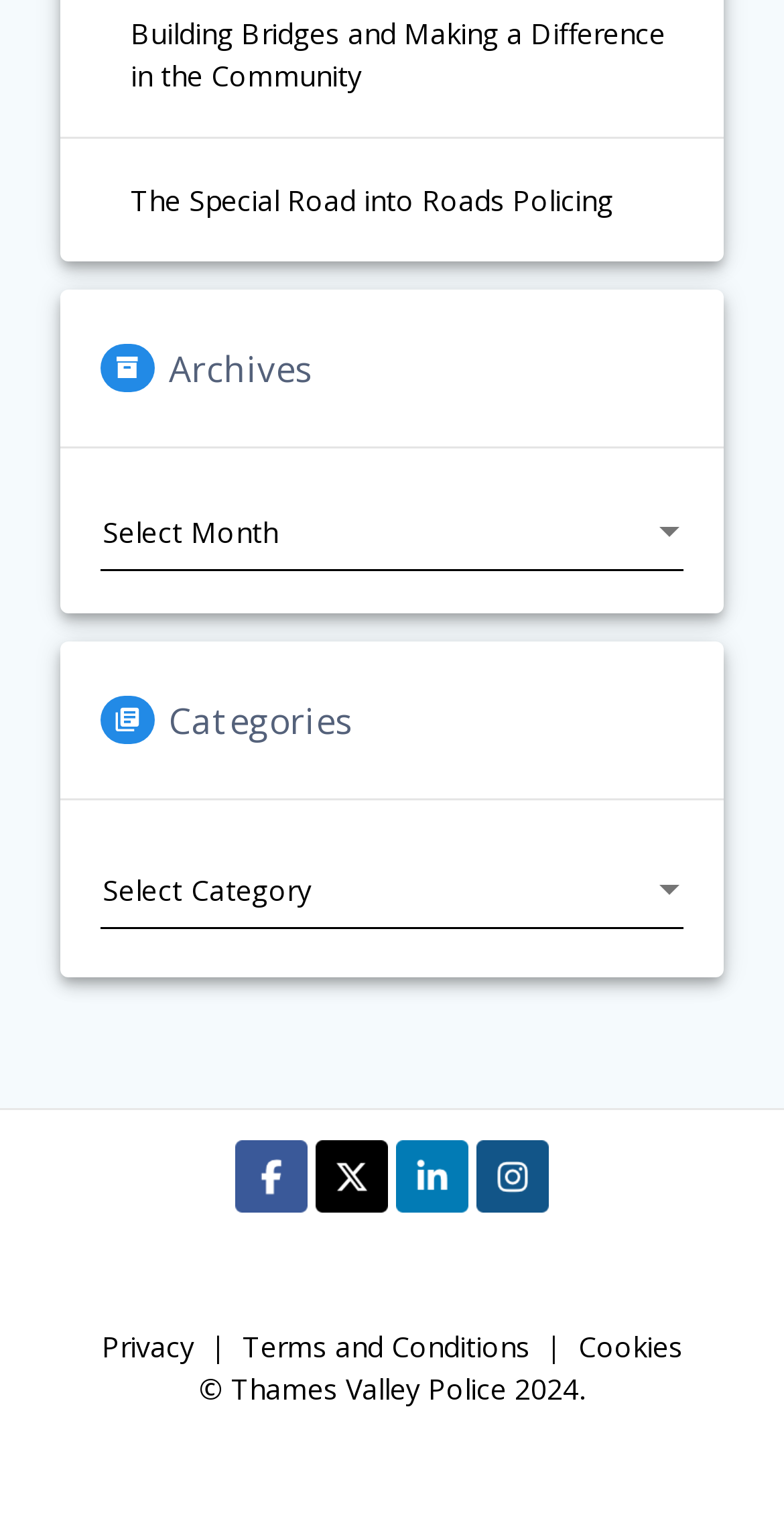Please give the bounding box coordinates of the area that should be clicked to fulfill the following instruction: "Click on the 'Building Bridges and Making a Difference in the Community' link". The coordinates should be in the format of four float numbers from 0 to 1, i.e., [left, top, right, bottom].

[0.167, 0.008, 0.872, 0.063]